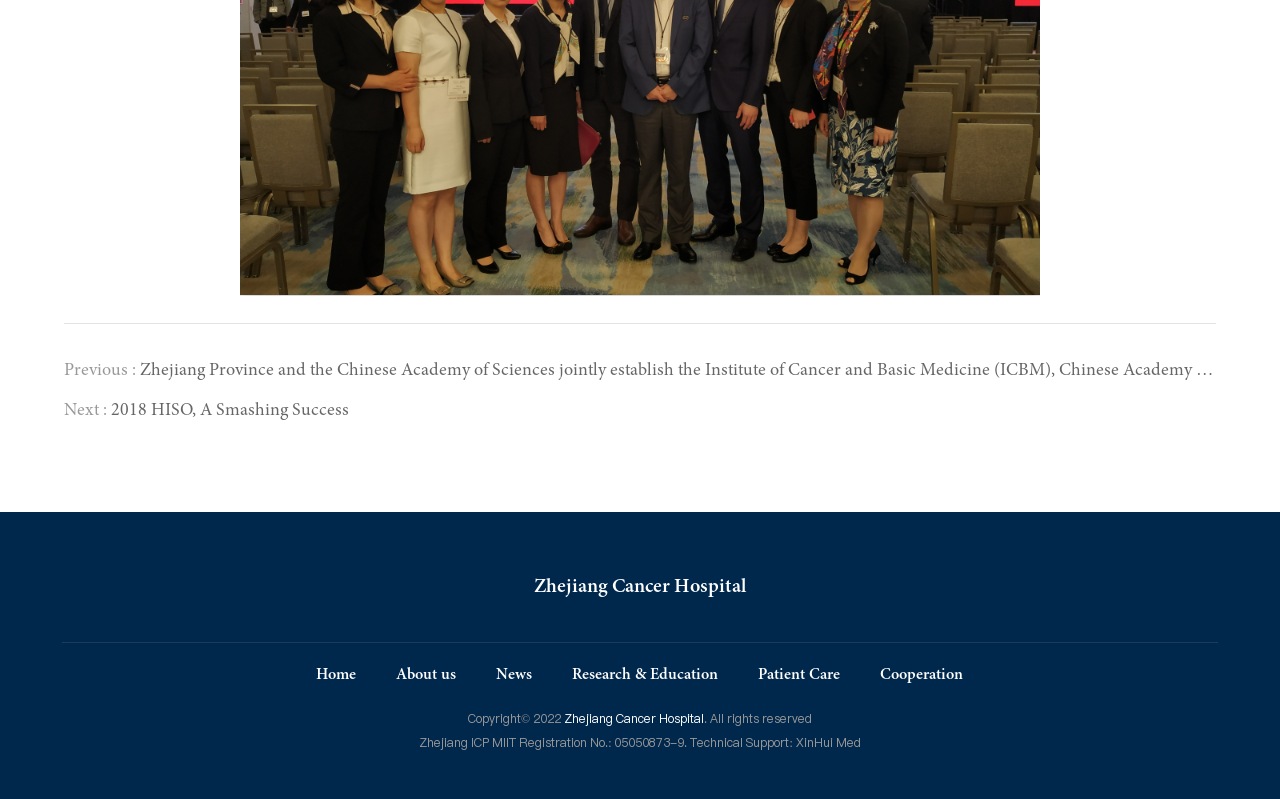Based on the visual content of the image, answer the question thoroughly: What is the name of the hospital?

The name of the hospital can be found in the link with the text 'Zhejiang Cancer Hospital' which is located at the top of the webpage, and also in the heading with the same text.